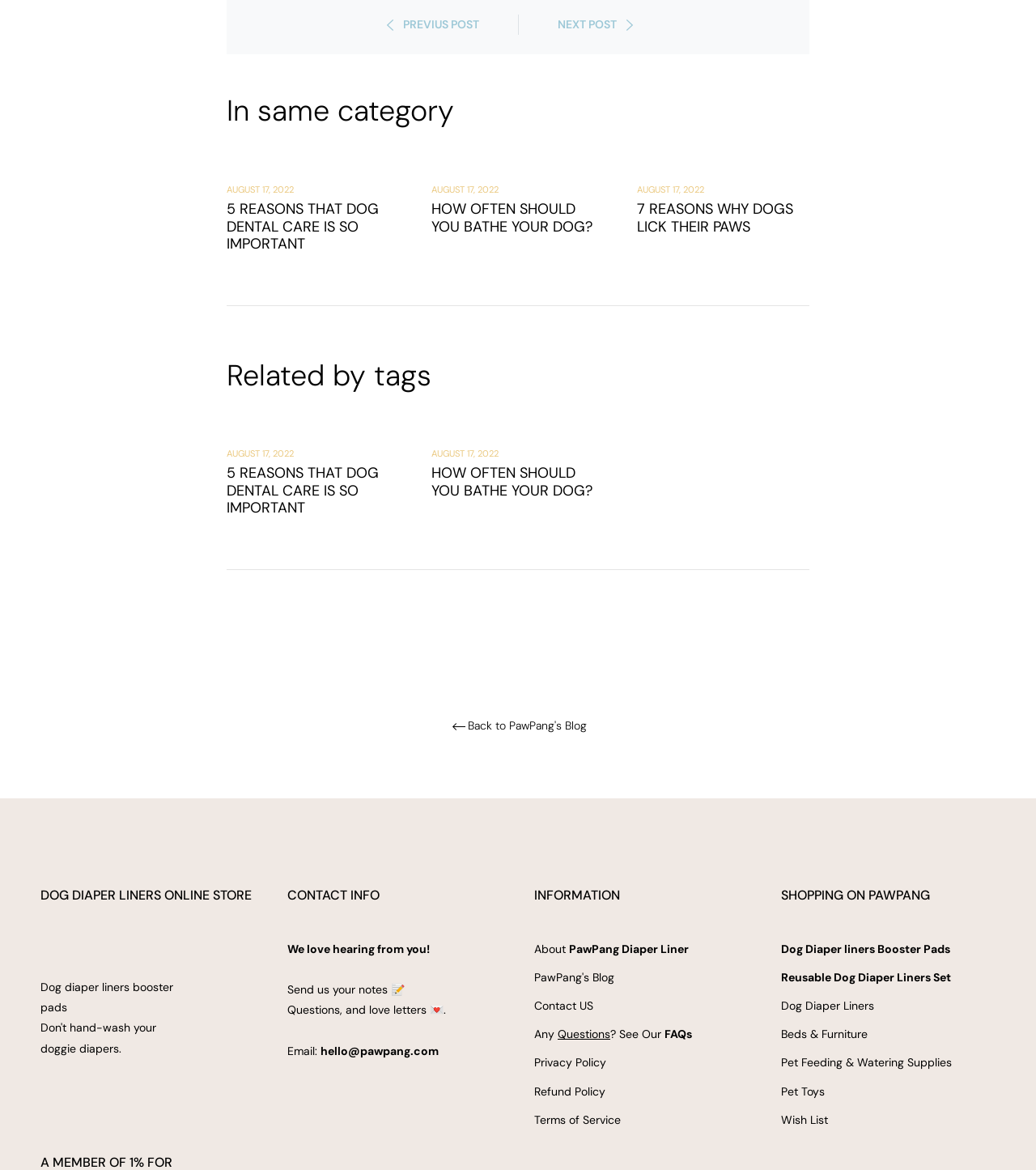What is the name of the online store?
Refer to the image and provide a concise answer in one word or phrase.

PawPang